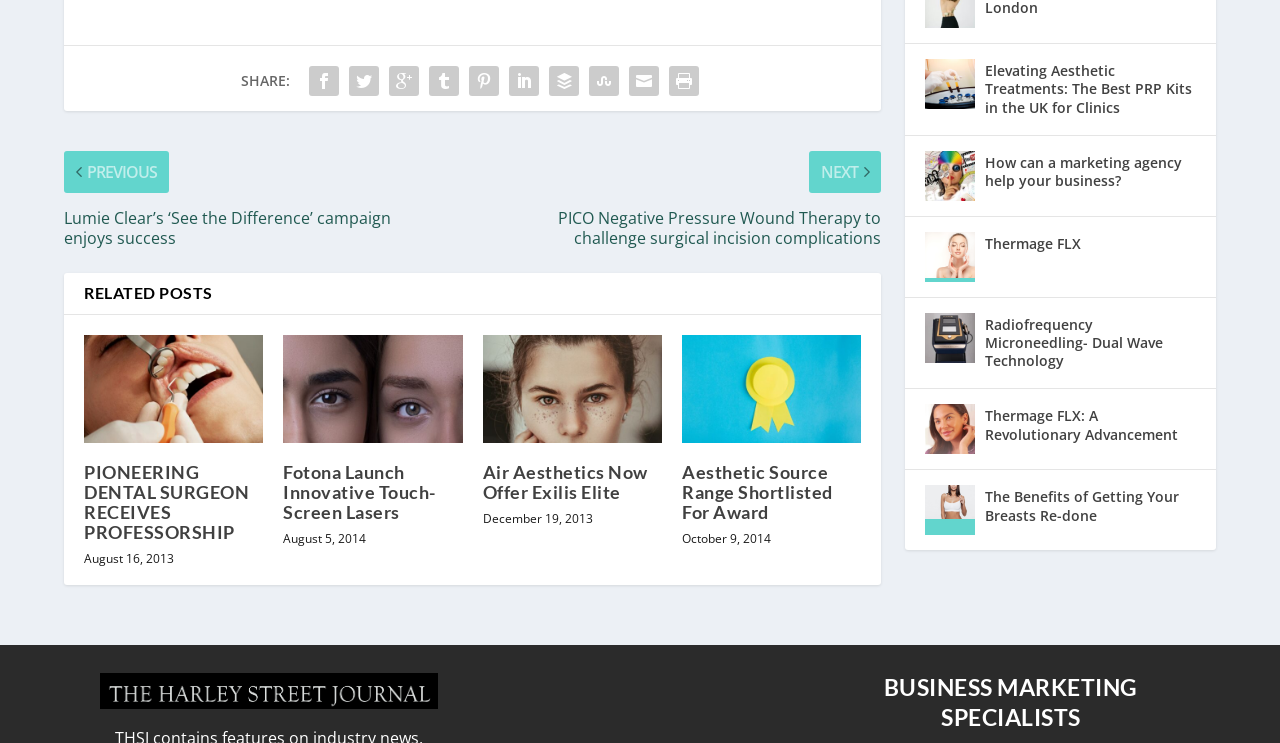Please mark the clickable region by giving the bounding box coordinates needed to complete this instruction: "Learn about 'BUSINESS MARKETING SPECIALISTS'".

[0.657, 0.906, 0.922, 1.0]